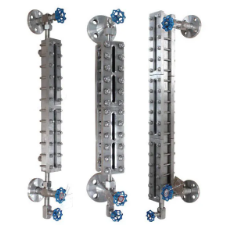Answer the following query with a single word or phrase:
What is the purpose of the blue handwheels?

Control liquid flow